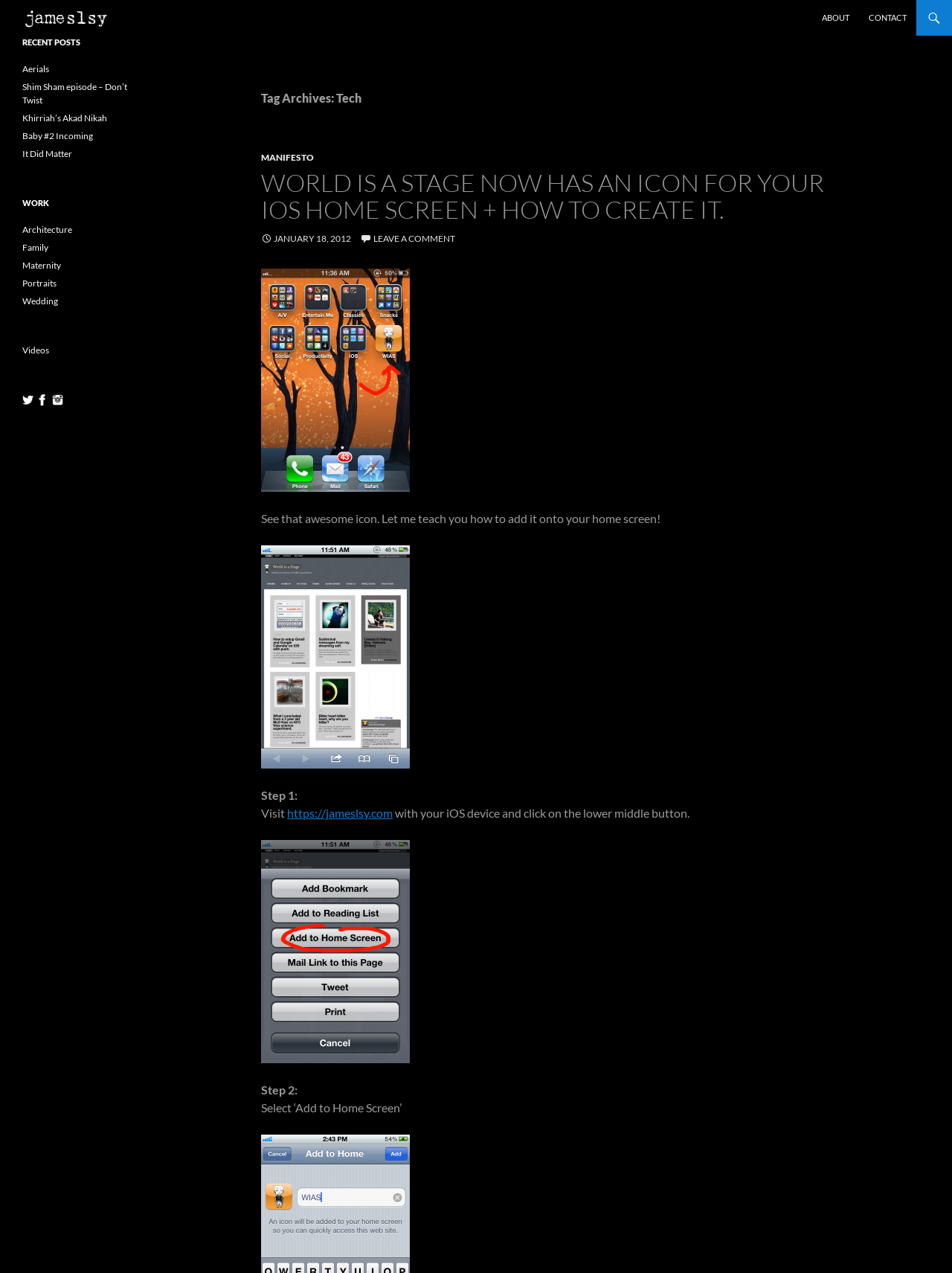Specify the bounding box coordinates of the area to click in order to execute this command: 'Visit the jameslsy Photography website'. The coordinates should consist of four float numbers ranging from 0 to 1, and should be formatted as [left, top, right, bottom].

[0.302, 0.633, 0.412, 0.644]